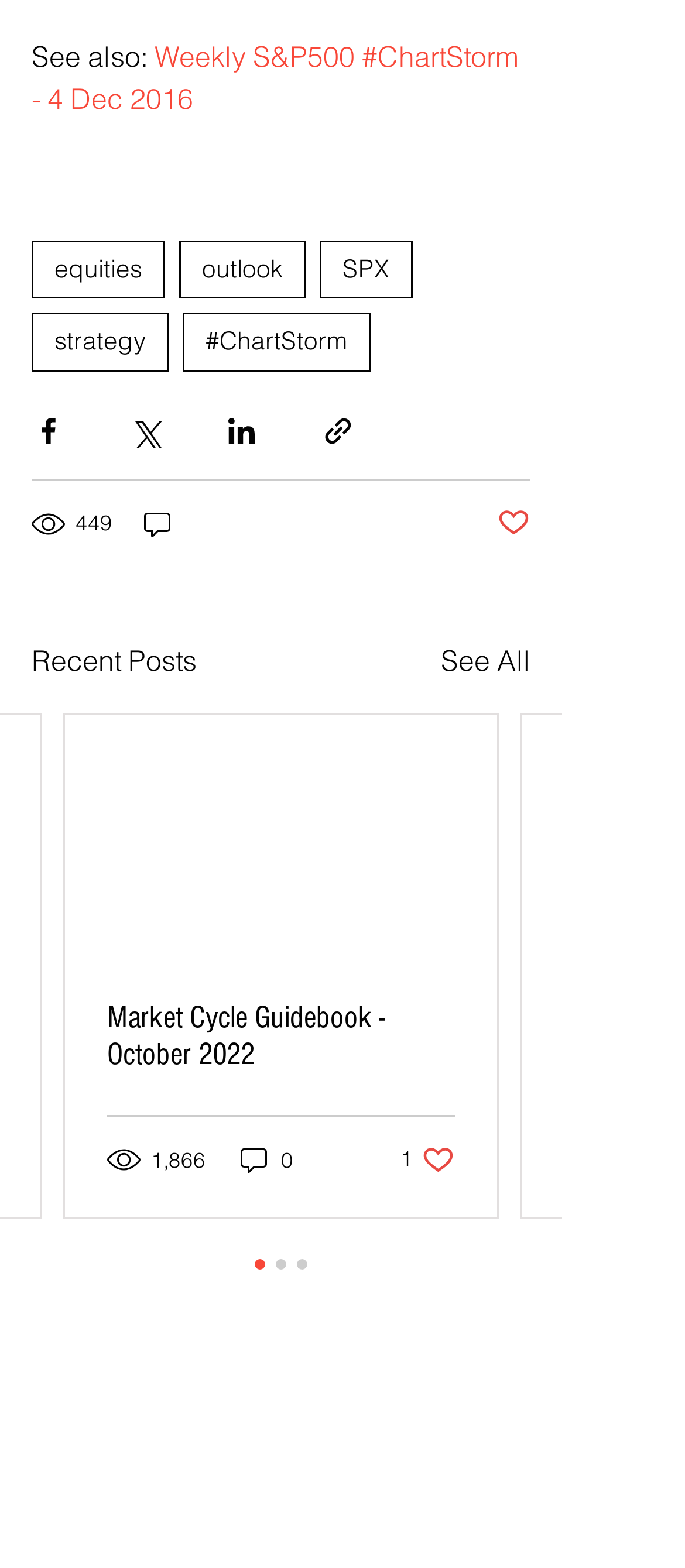Identify the coordinates of the bounding box for the element that must be clicked to accomplish the instruction: "View the 'Market Cycle Guidebook - October 2022' post".

[0.156, 0.637, 0.664, 0.684]